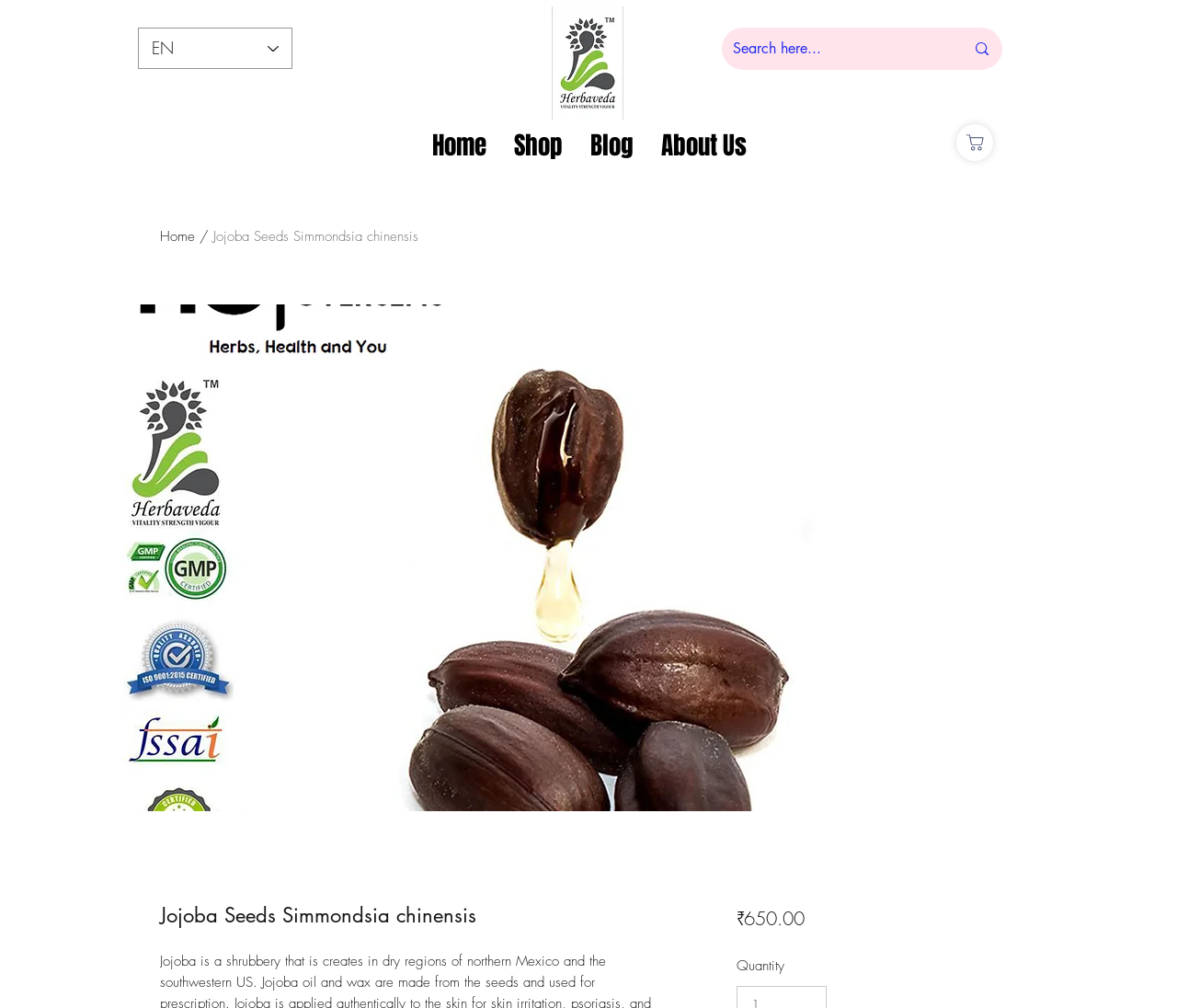What is the purpose of the search box?
Refer to the image and give a detailed response to the question.

The search box is located at the top of the page and allows users to search the website, as indicated by the 'Search here...' placeholder text.